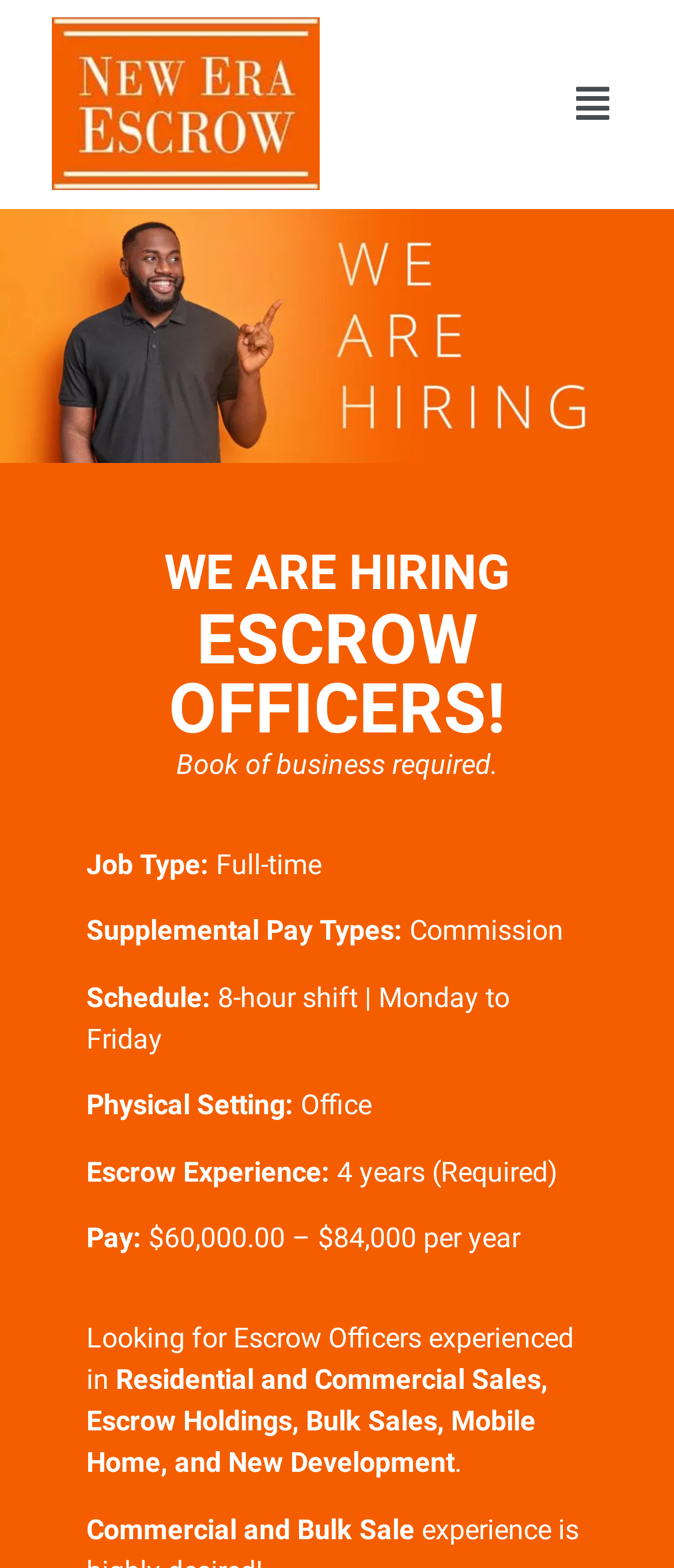Identify the bounding box for the UI element that is described as follows: "alt="New Era Escrow"".

[0.077, 0.011, 0.474, 0.122]